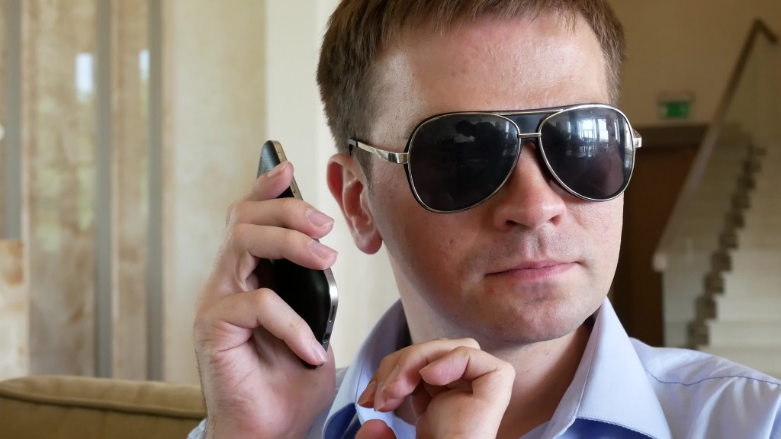Paint a vivid picture with your description of the image.

The image features a man with short hair wearing dark sunglasses, conveying a sense of confidence and secrecy. He is holding a mobile phone to his ear with his right hand while his left hand is positioned thoughtfully against his chin, suggesting he is deep in conversation or contemplation. The setting appears to be indoors, with a soft-focus background that includes what seems to be a staircase, hinting at a modern, well-lit environment. This portrayal connects to themes of accessibility and technology, aligning with the article titled "Innovative Ways Visually Impaired Individuals Can Enjoy Life," which focuses on solutions to enhance the experiences of visually impaired individuals.